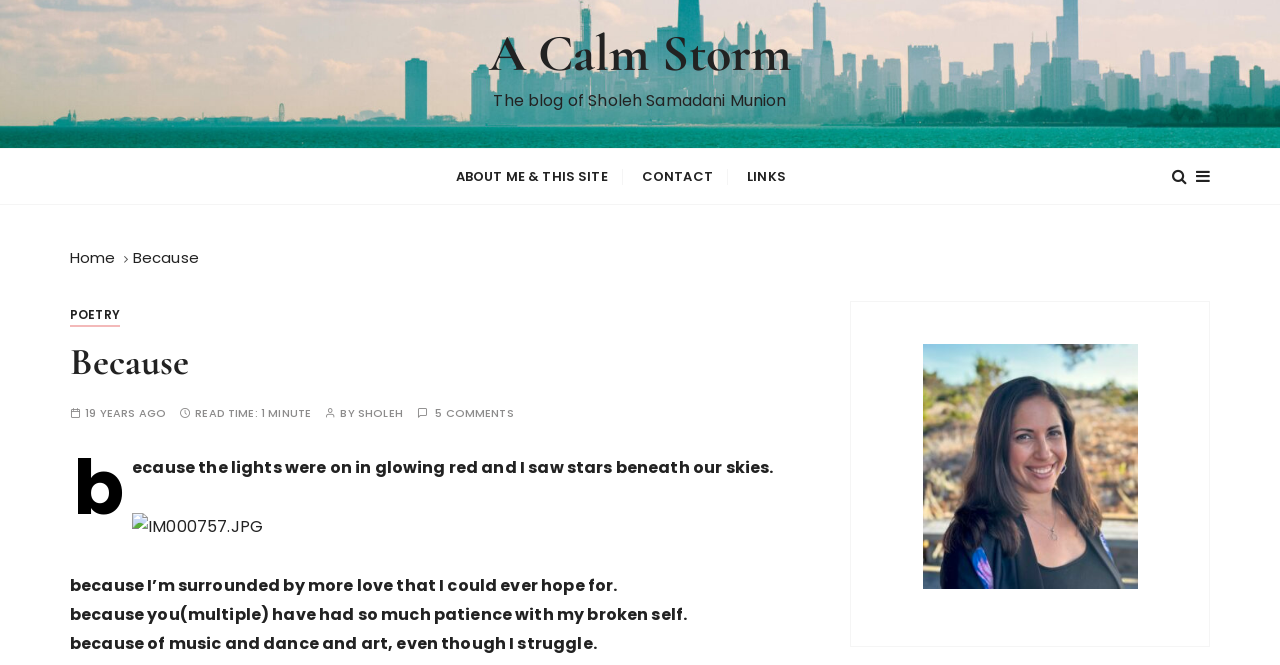How many comments does the current post have?
Please provide a detailed and comprehensive answer to the question.

The answer can be found by looking at the link element with the text '5 COMMENTS' which is part of the post metadata, indicating that the current post has 5 comments.